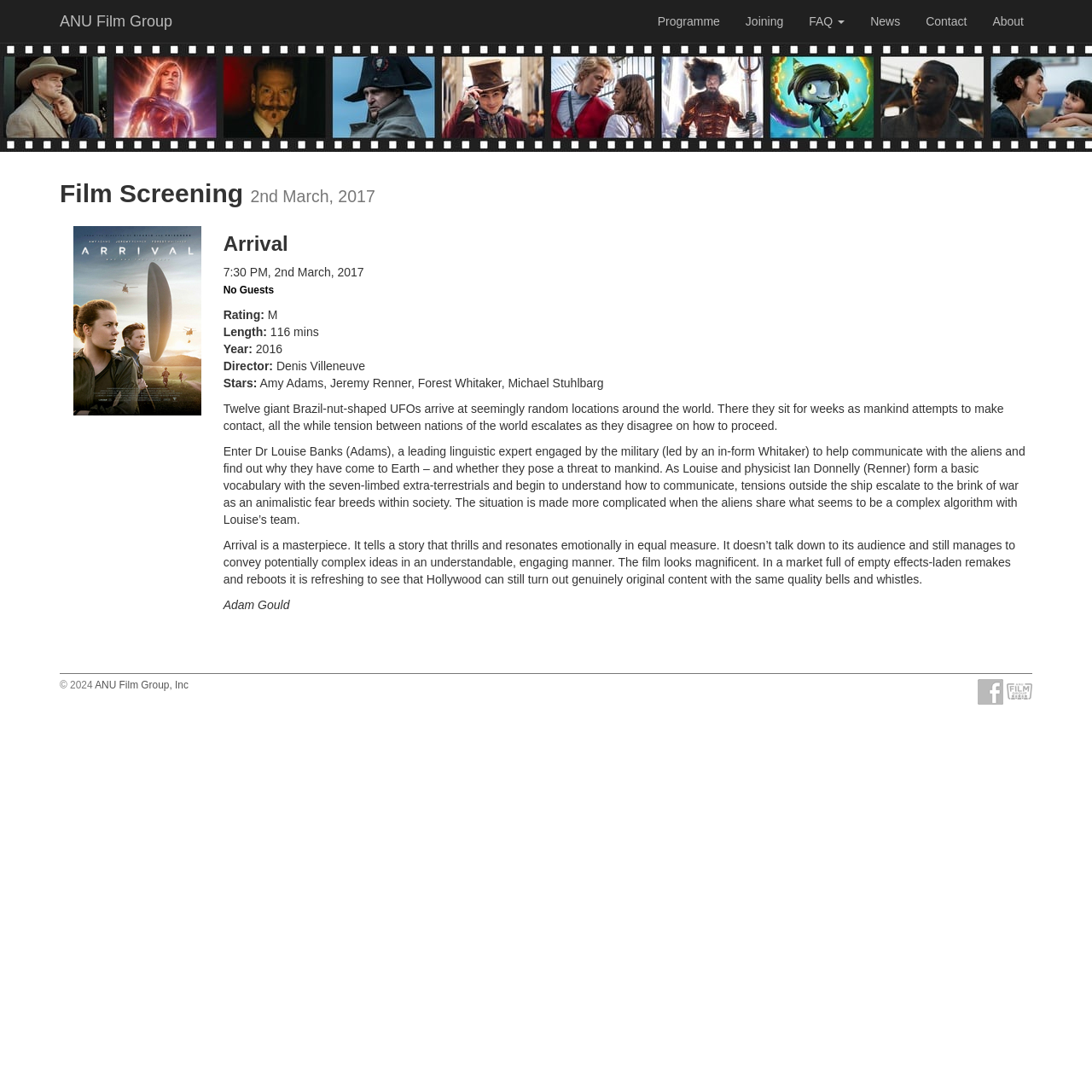Specify the bounding box coordinates for the region that must be clicked to perform the given instruction: "Click the 'Programme' link".

[0.59, 0.0, 0.671, 0.039]